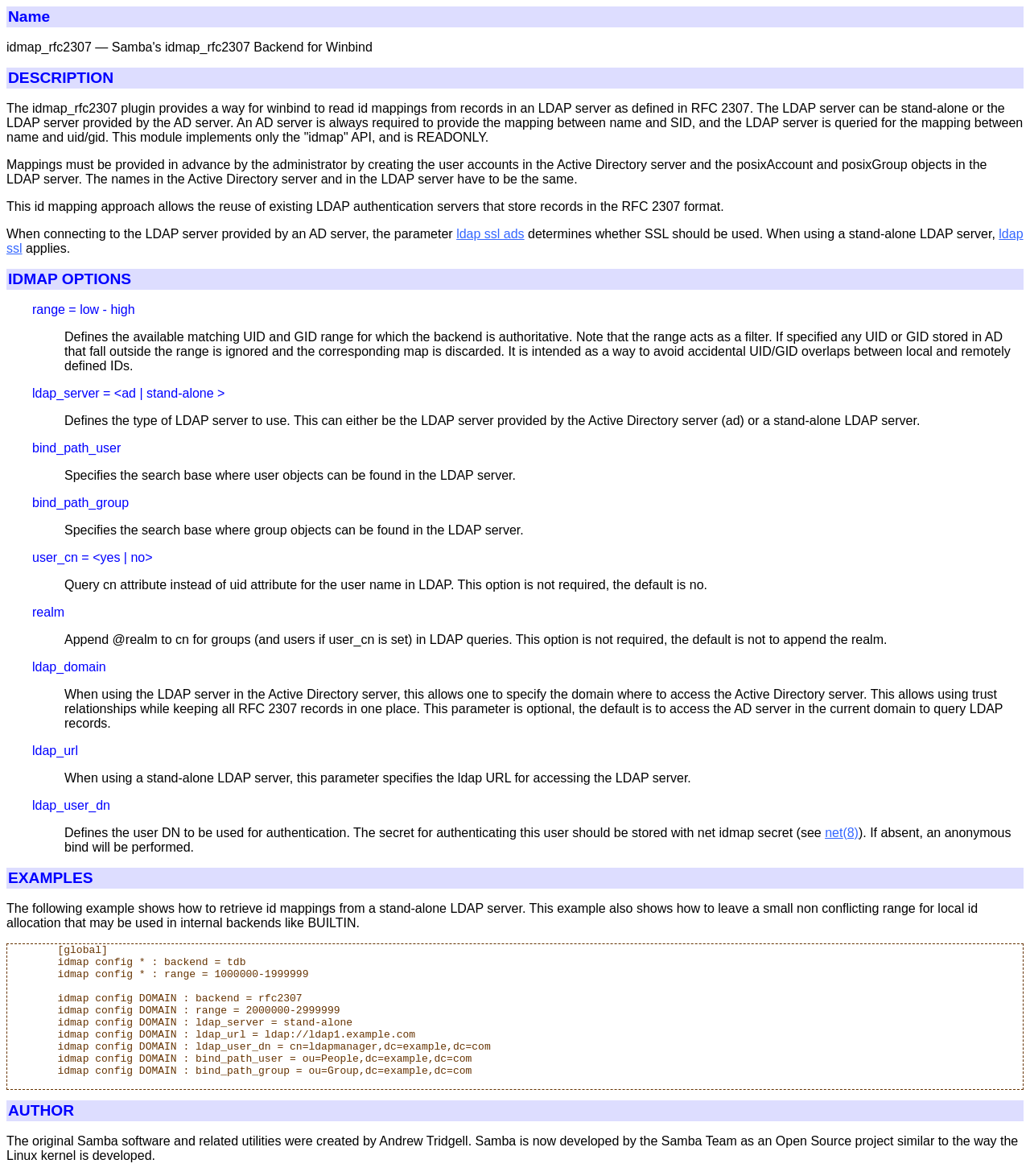Using the format (top-left x, top-left y, bottom-right x, bottom-right y), provide the bounding box coordinates for the described UI element. All values should be floating point numbers between 0 and 1: ldap ssl

[0.006, 0.193, 0.993, 0.217]